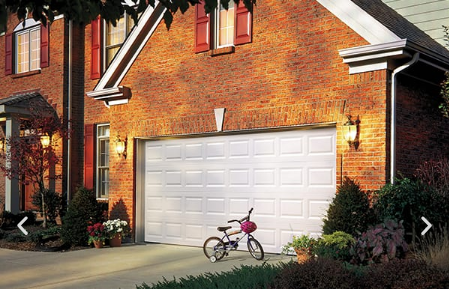What type of vehicle is parked in the driveway?
Give a thorough and detailed response to the question.

A small bicycle, adorned with a pink seat, rests on the driveway, suggesting a family-friendly environment and a convenient mode of transportation.